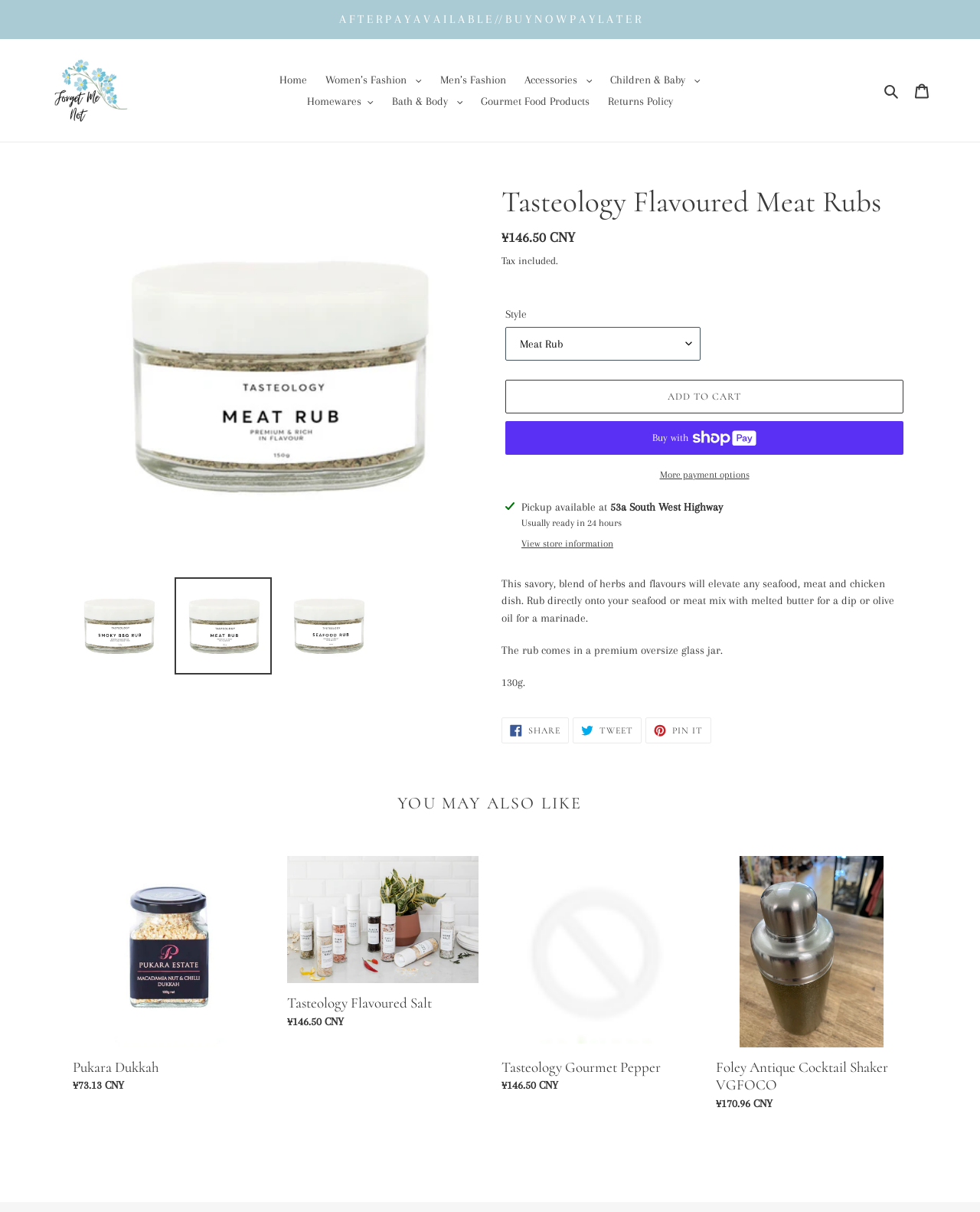What is the weight of the product?
Please provide a comprehensive answer based on the visual information in the image.

I determined the weight of the product by reading the static text element that describes the product. The text mentions that the product comes in a premium oversize glass jar and weighs 130g.